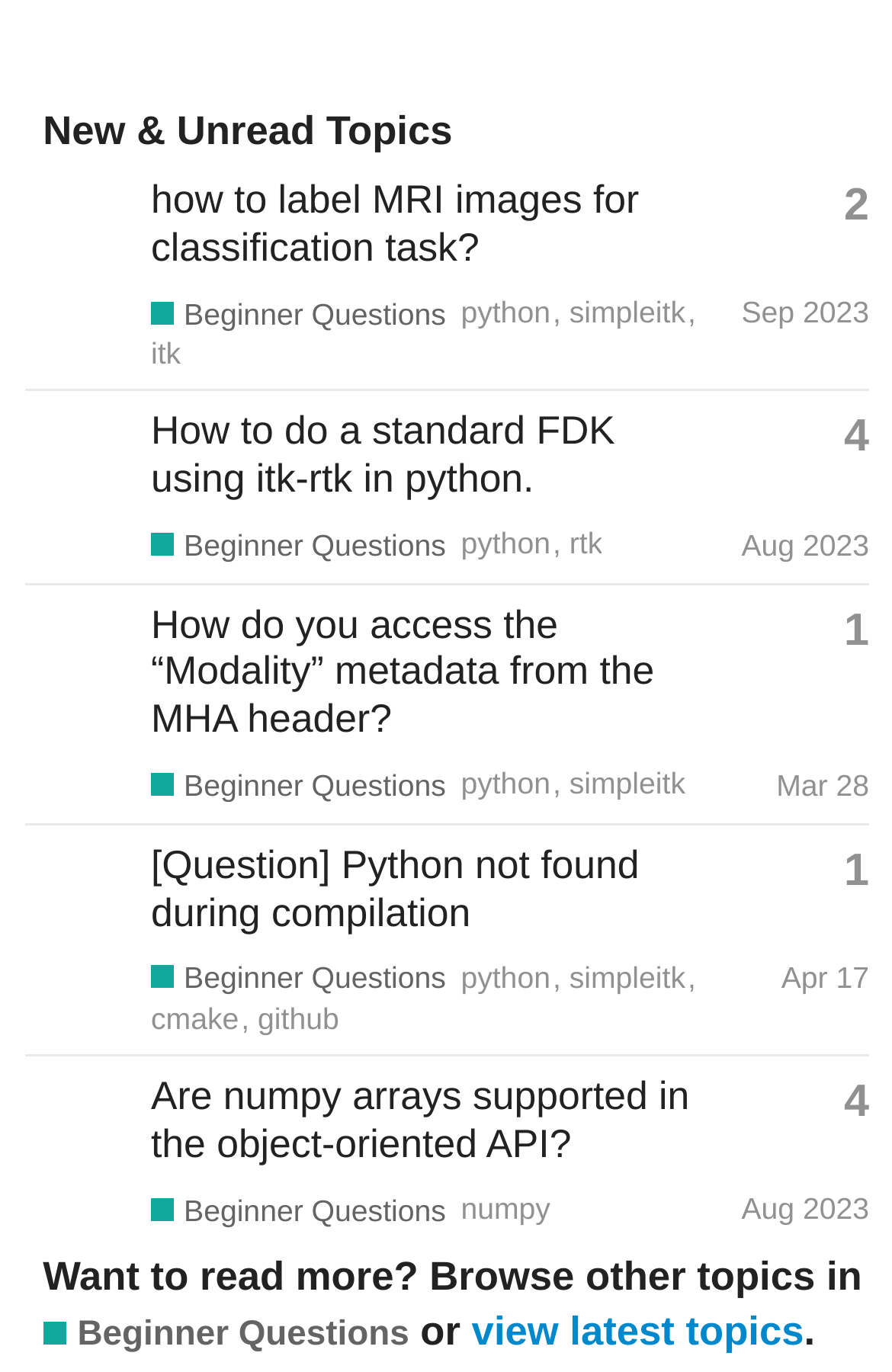What is the tag associated with the fourth topic? From the image, respond with a single word or brief phrase.

python, simpleitk, cmake, github